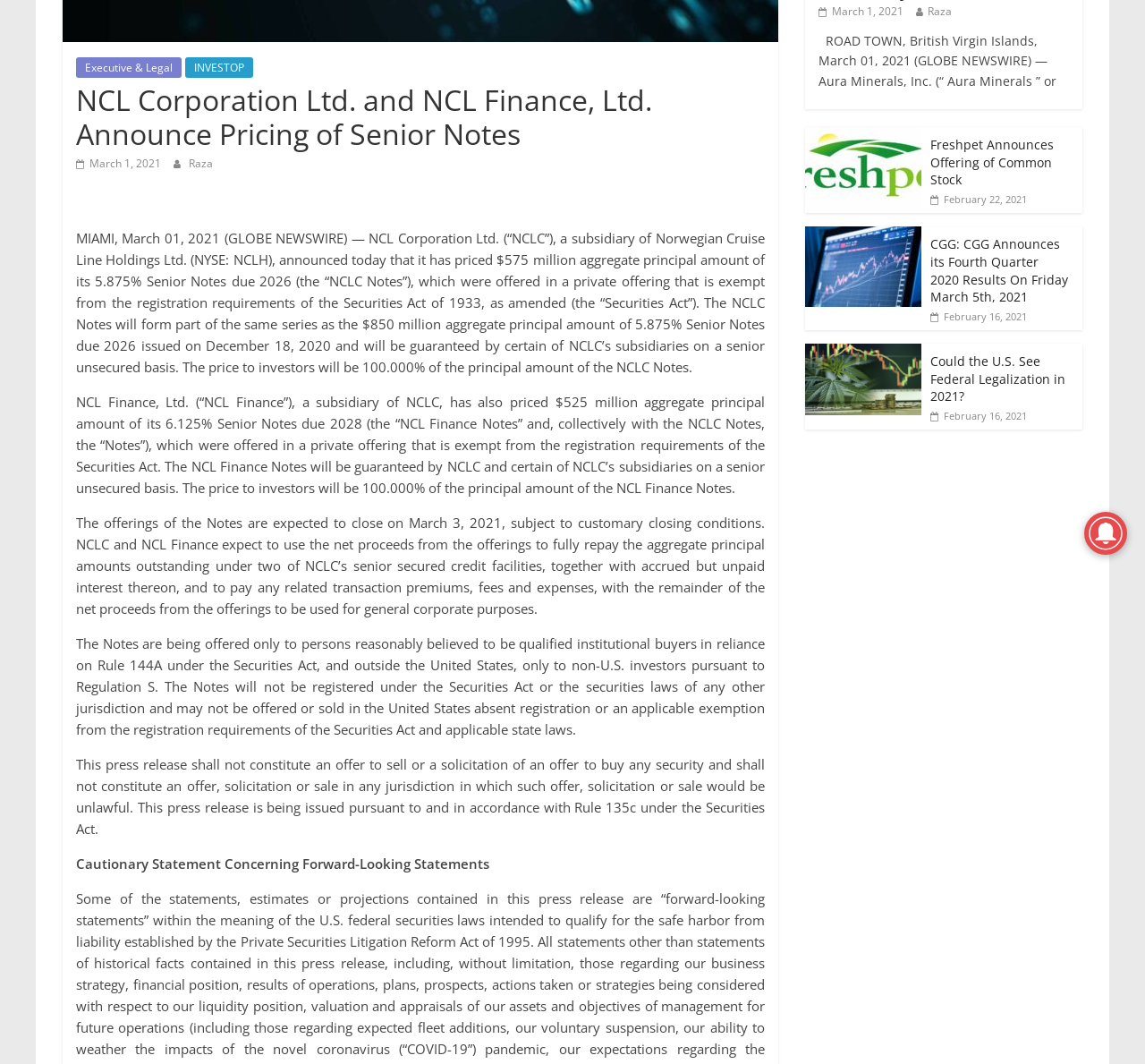Identify the bounding box of the UI component described as: "Executive & Legal".

[0.066, 0.054, 0.159, 0.073]